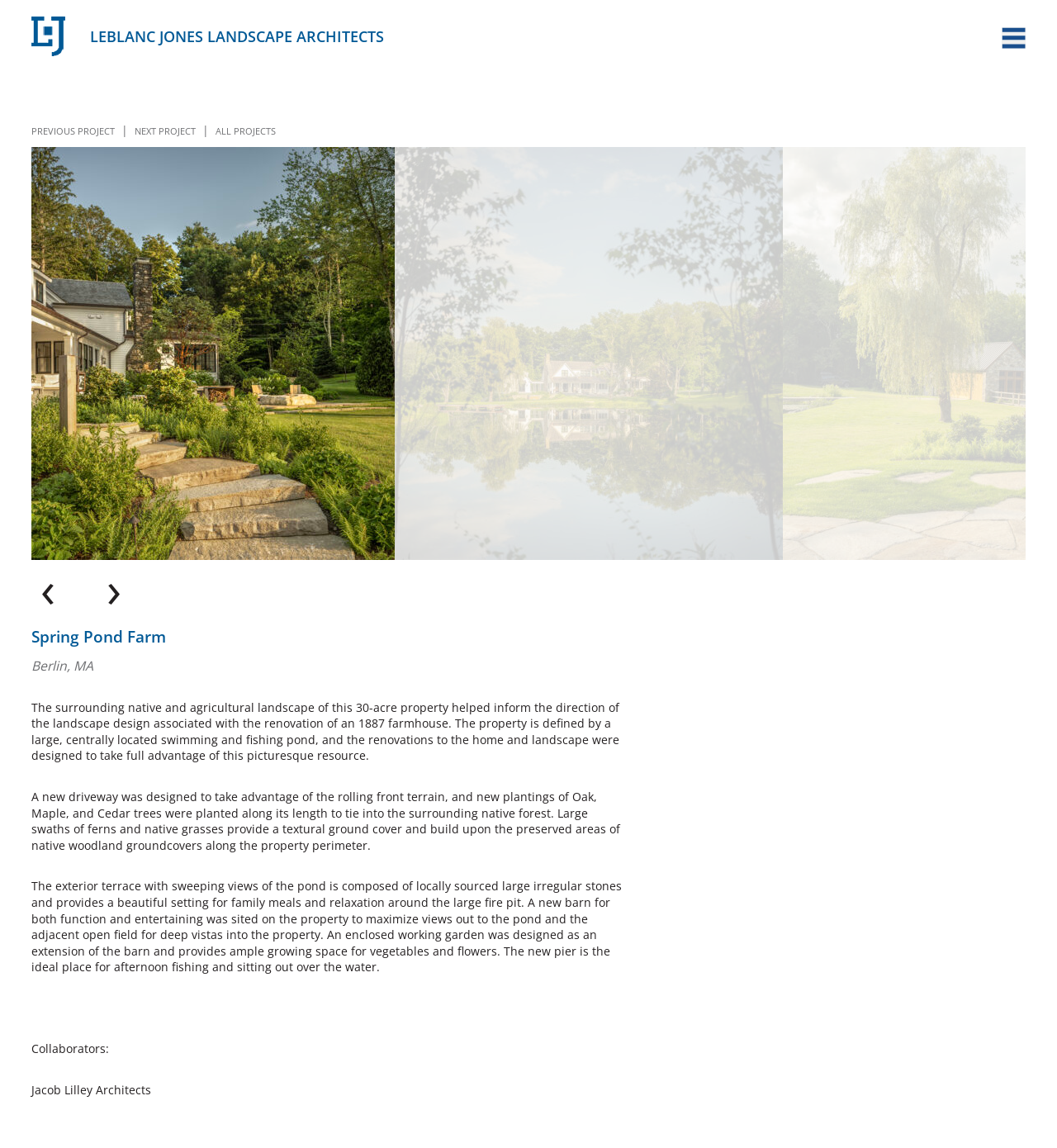Who is the collaborator mentioned on the webpage?
Look at the image and construct a detailed response to the question.

I found the answer by reading the static text element that mentions the collaborators, which specifically names Jacob Lilley Architects.